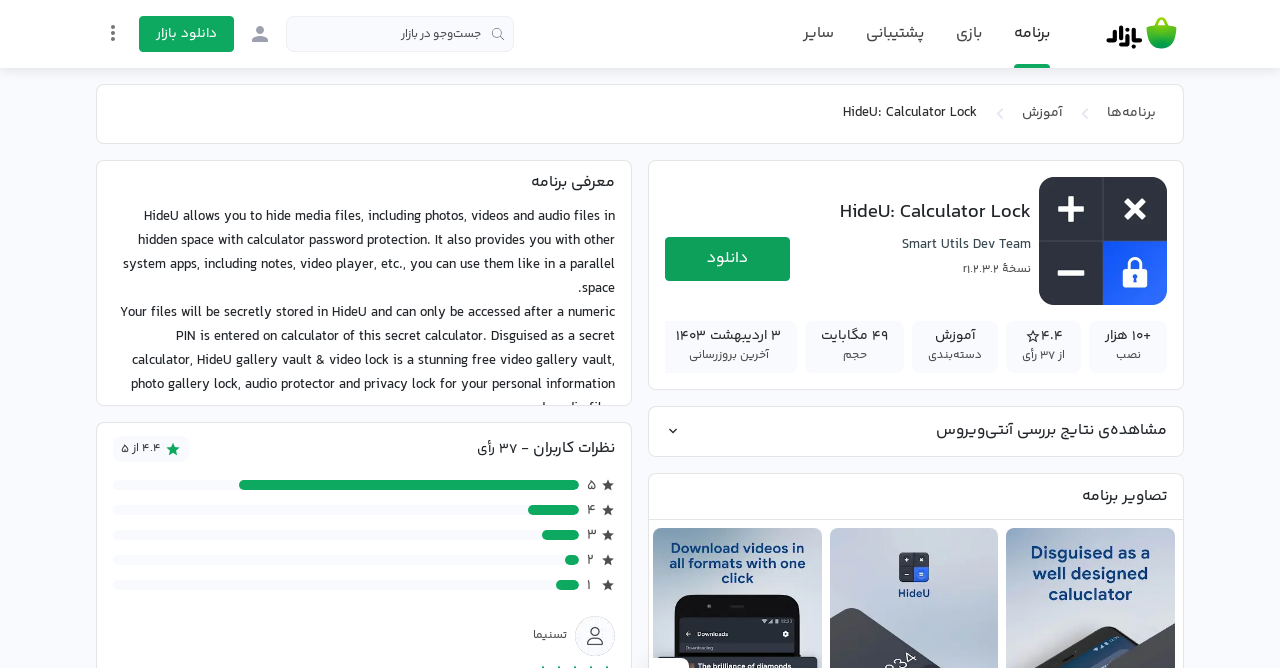Provide a one-word or short-phrase response to the question:
What type of files can be hidden in the app?

Photos, videos, audio files